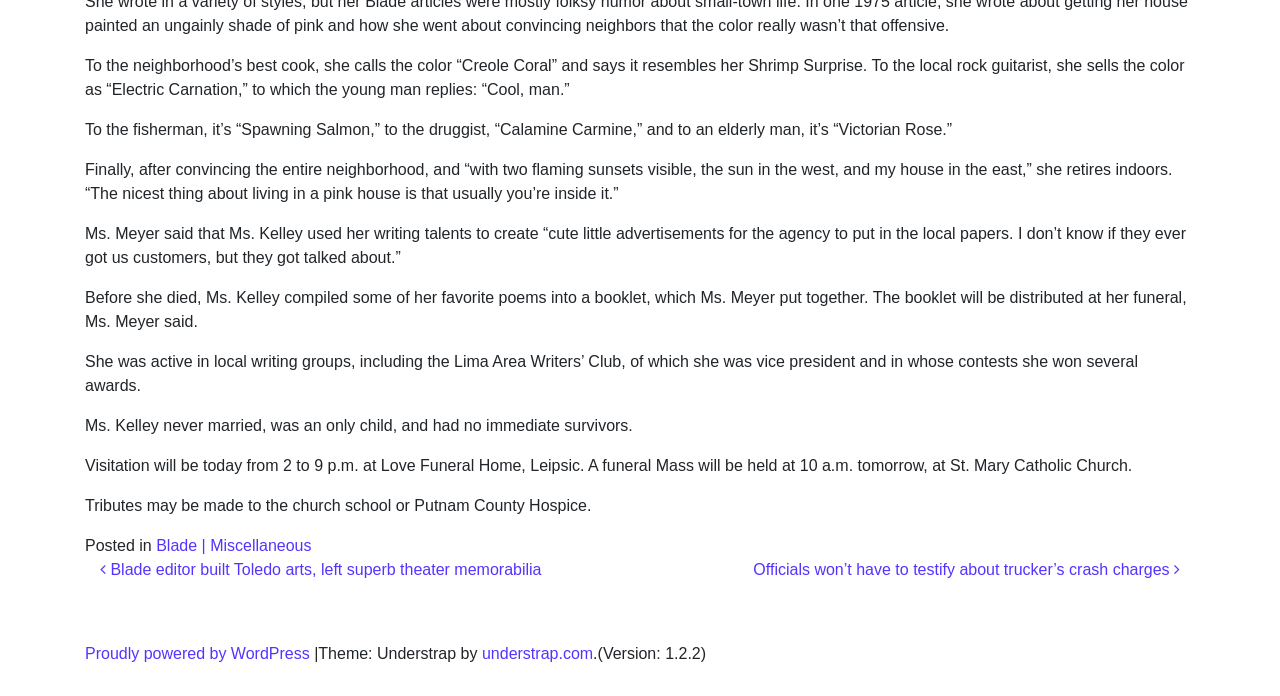Please locate the UI element described by "Blade | Miscellaneous" and provide its bounding box coordinates.

[0.122, 0.772, 0.243, 0.796]